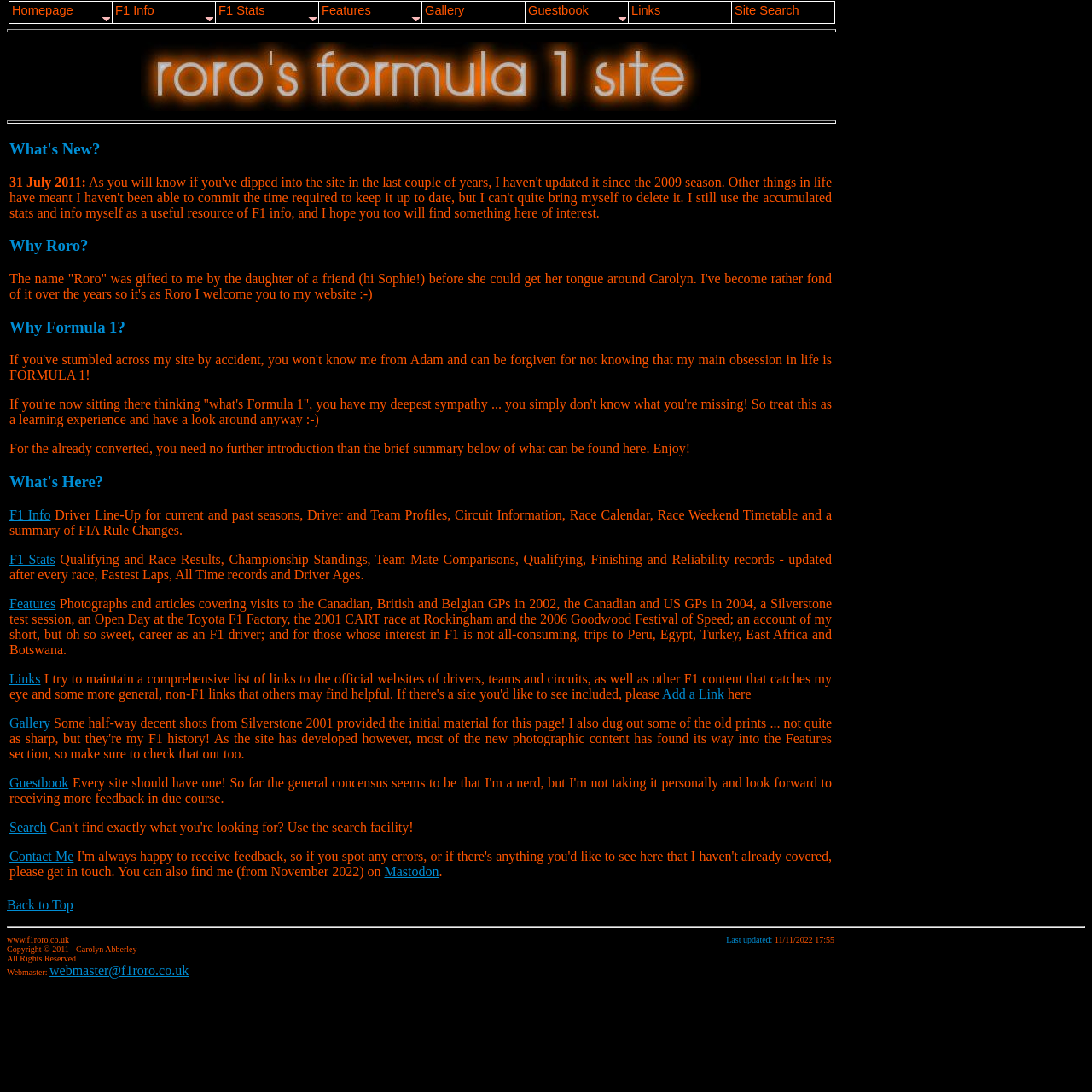Provide your answer in one word or a succinct phrase for the question: 
How many main sections are there on the website?

9